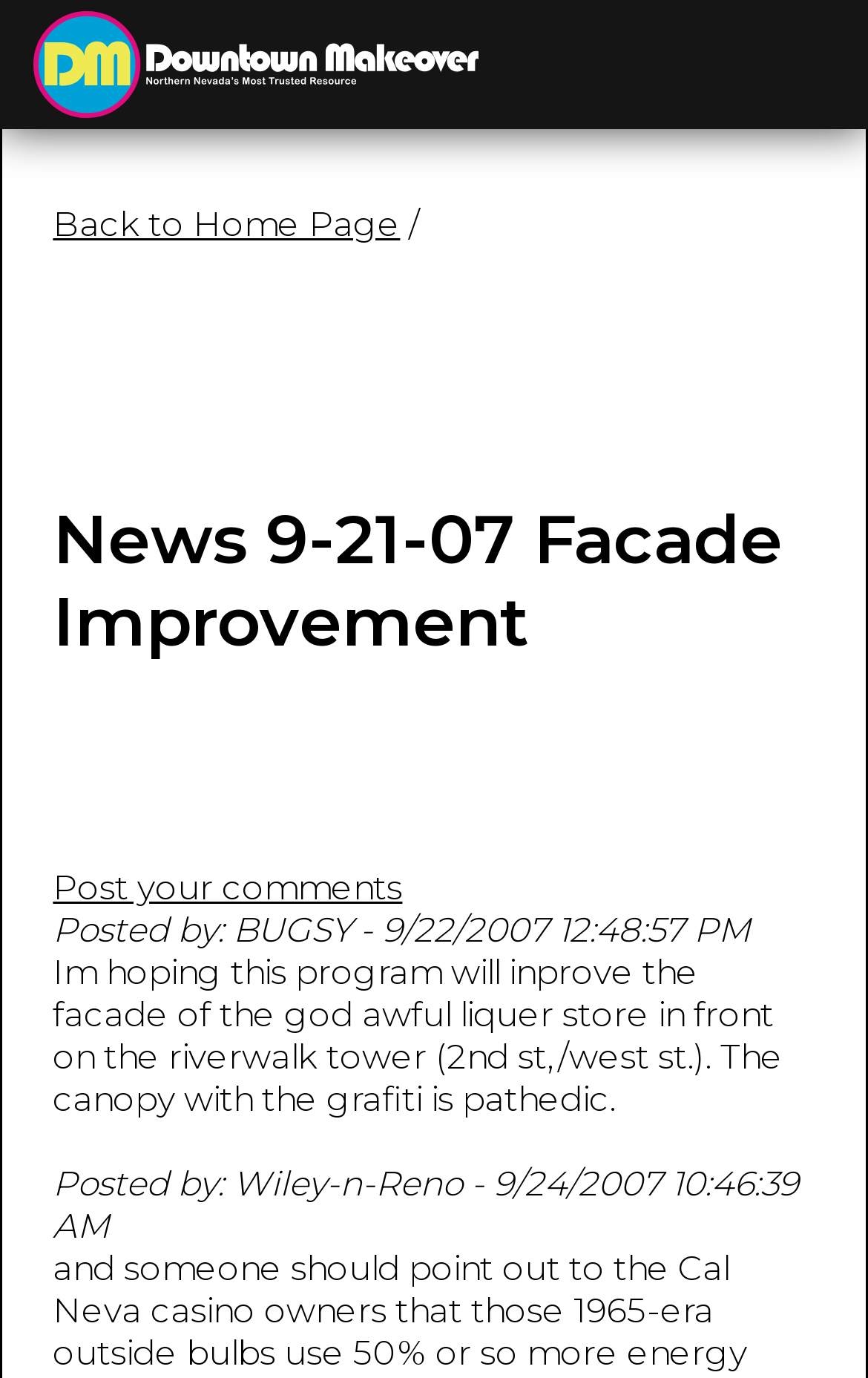Find and provide the bounding box coordinates for the UI element described here: "Back to Home Page". The coordinates should be given as four float numbers between 0 and 1: [left, top, right, bottom].

[0.061, 0.147, 0.461, 0.178]